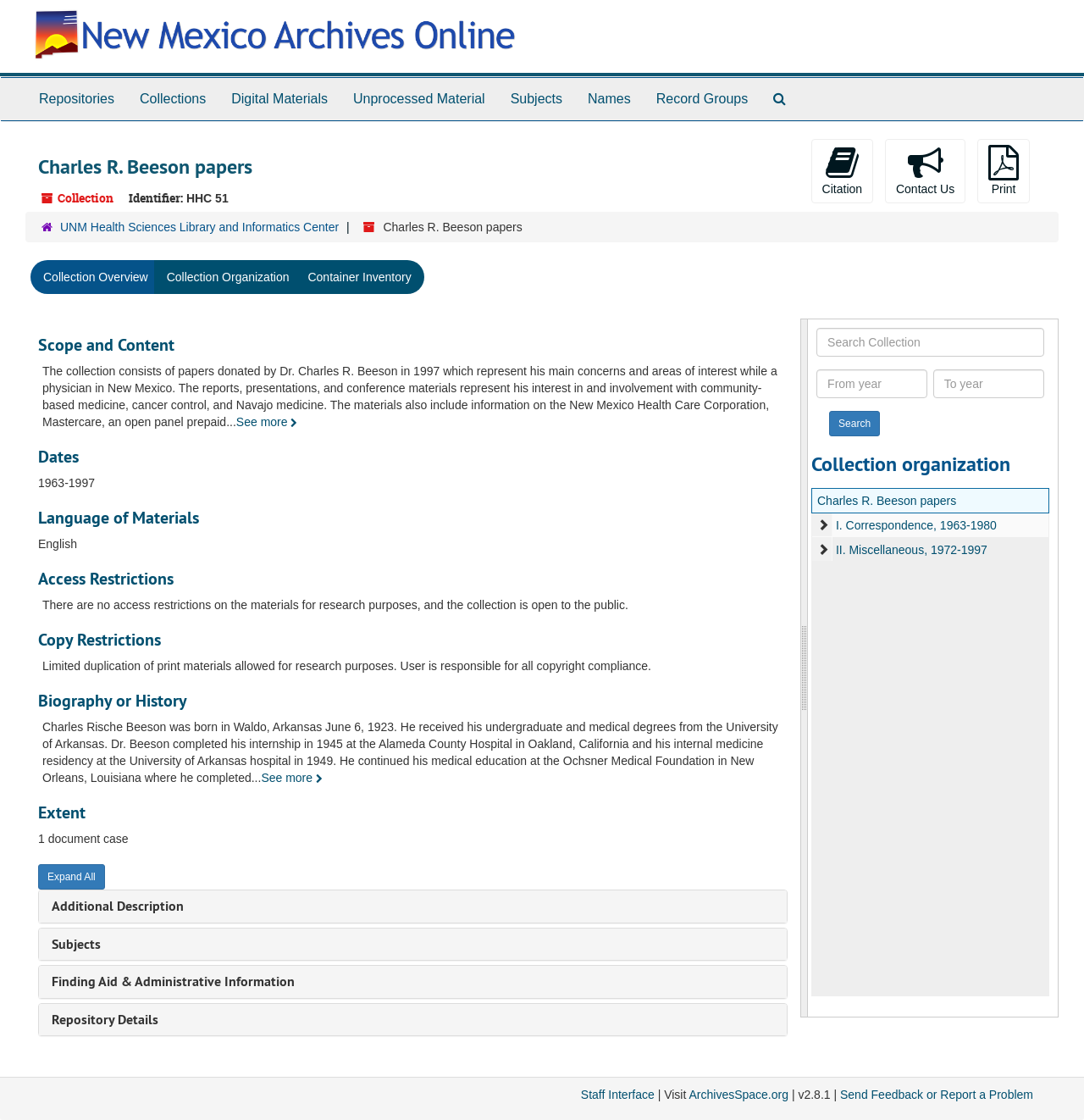What is the date range of the collection? Based on the image, give a response in one word or a short phrase.

1963-1997